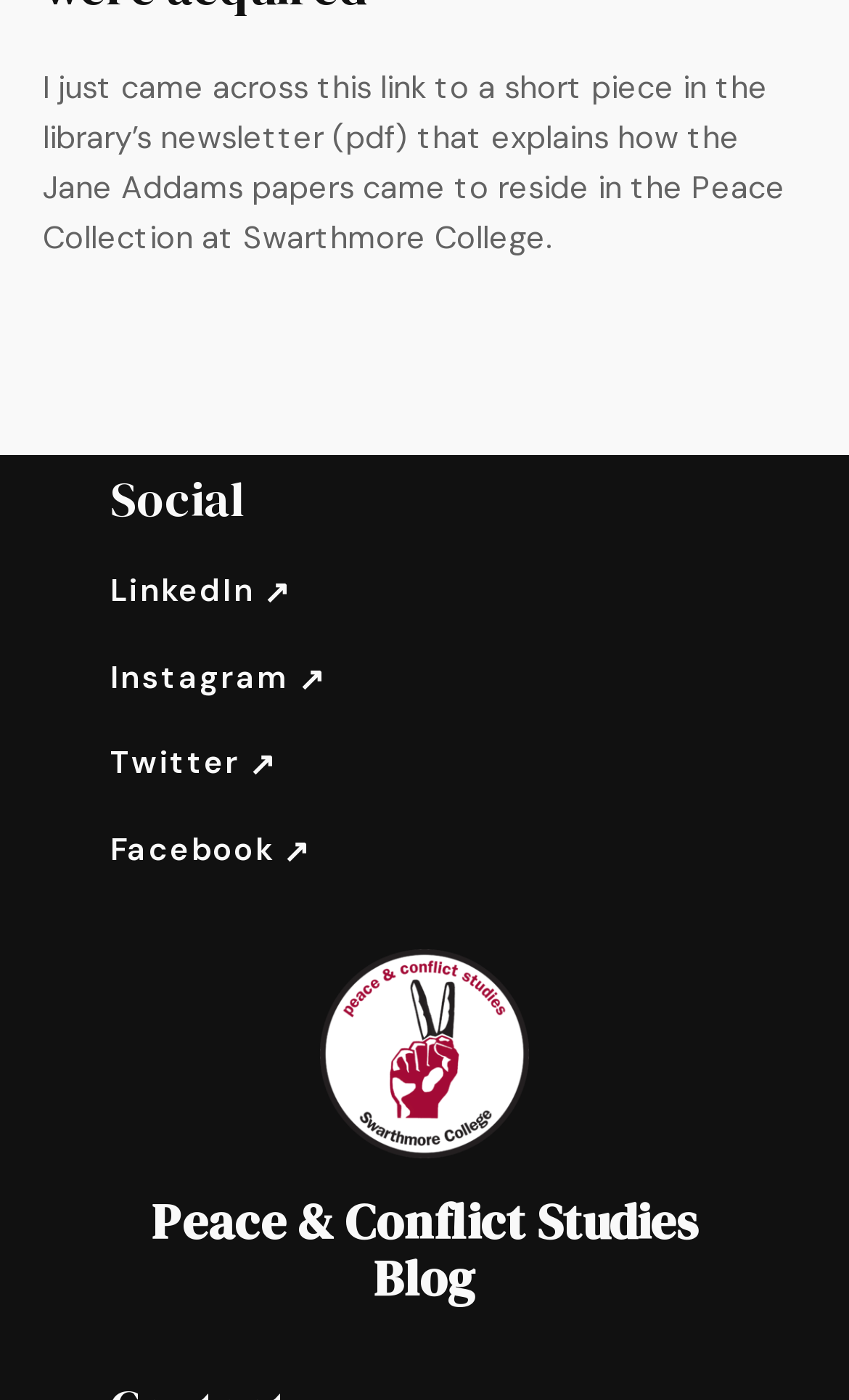What social media platforms are linked?
Please provide a comprehensive answer based on the details in the screenshot.

The social media platforms linked can be determined by examining the footer navigation social section, which contains links to LinkedIn, Instagram, Twitter, and Facebook, denoted by the ↗ symbol.